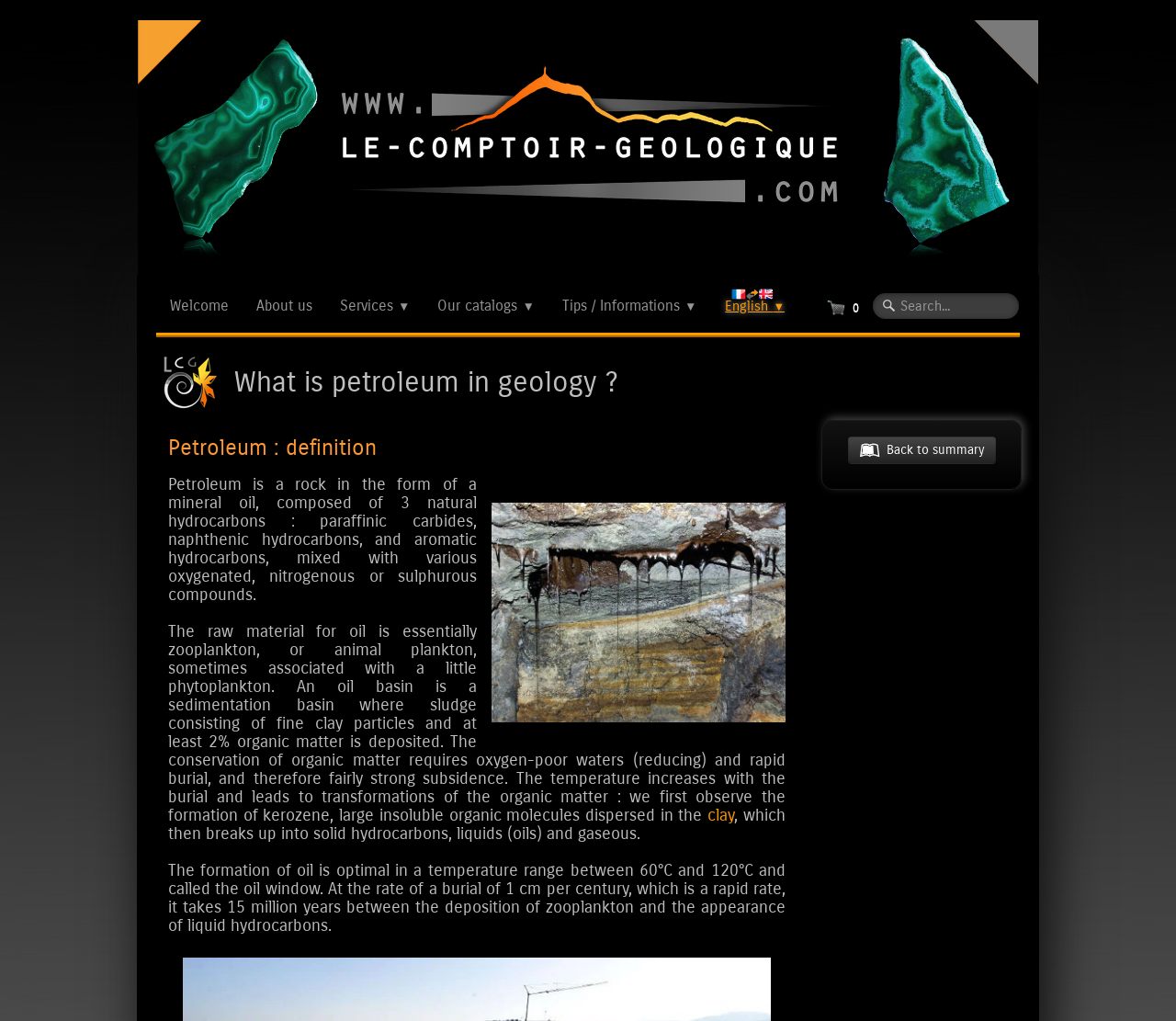Please find the bounding box coordinates of the section that needs to be clicked to achieve this instruction: "Read about petroleum definition".

[0.143, 0.42, 0.668, 0.456]